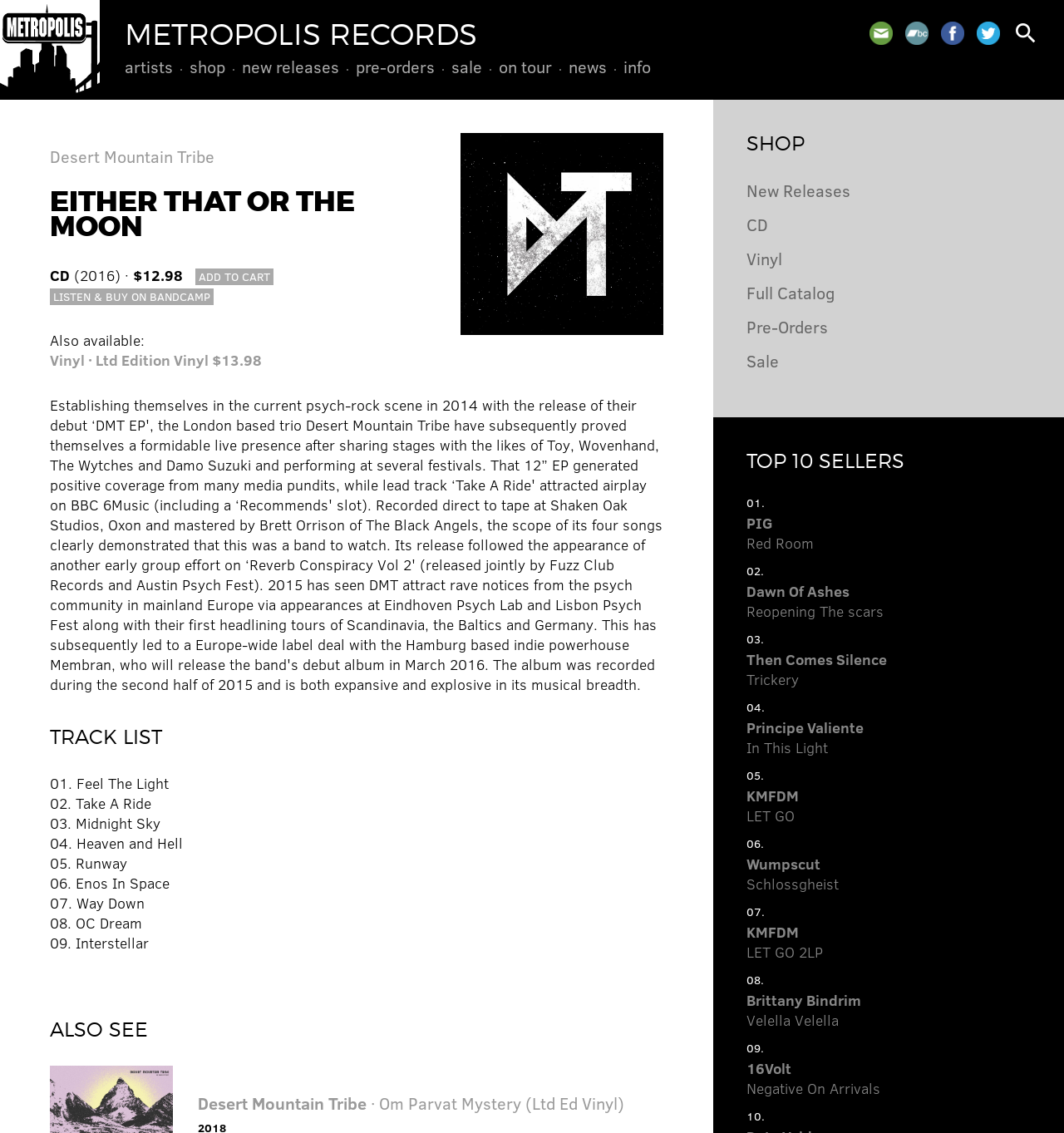Identify the bounding box for the UI element described as: "Metropolis Records". The coordinates should be four float numbers between 0 and 1, i.e., [left, top, right, bottom].

[0.0, 0.0, 1.0, 0.049]